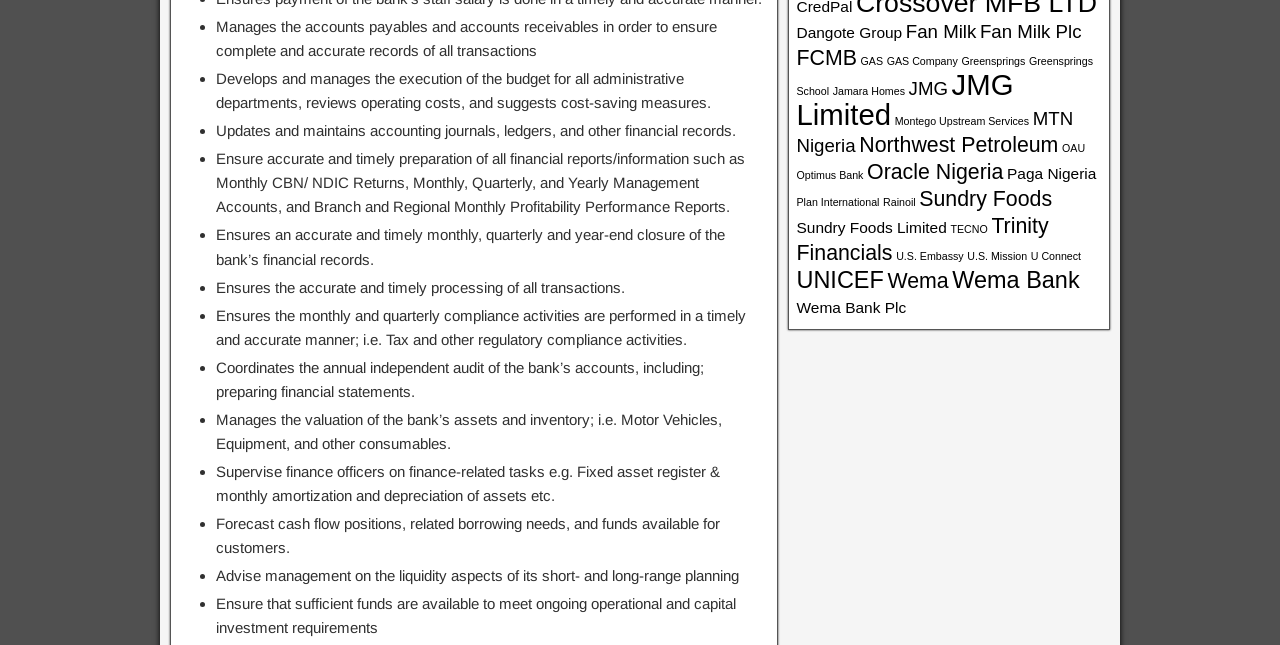Provide a short answer to the following question with just one word or phrase: What is the purpose of the annual independent audit?

Prepare financial statements